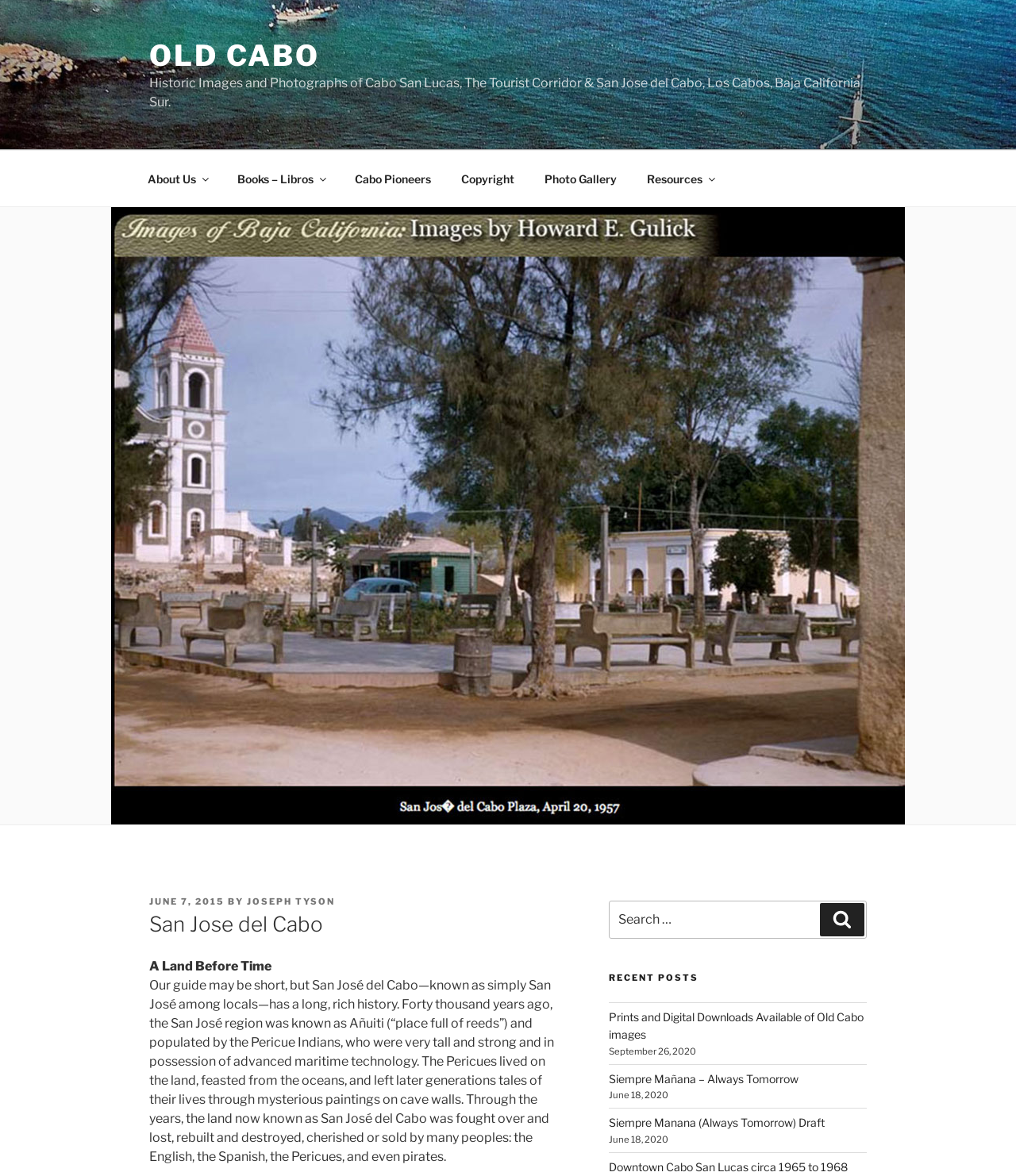Determine the bounding box coordinates of the section to be clicked to follow the instruction: "Click on the 'About Us' link". The coordinates should be given as four float numbers between 0 and 1, formatted as [left, top, right, bottom].

[0.131, 0.135, 0.217, 0.168]